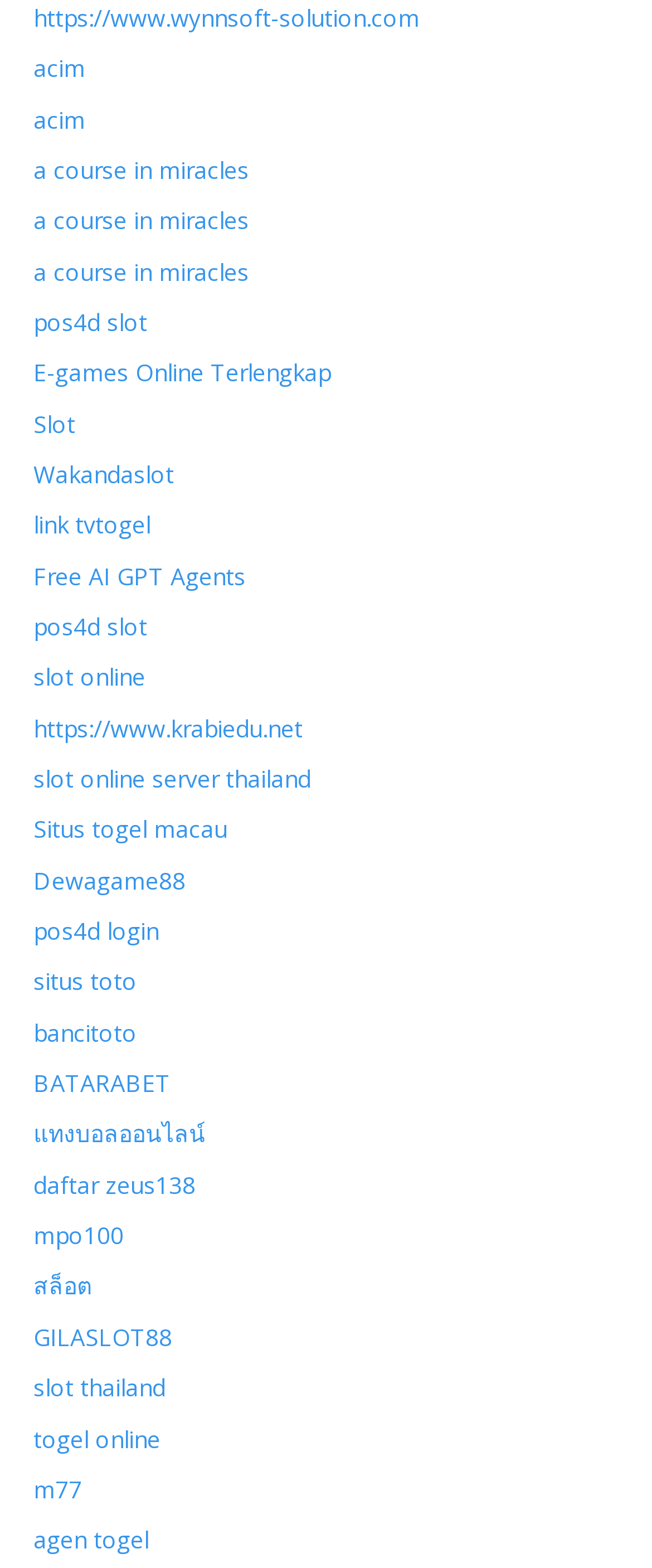Answer the question with a single word or phrase: 
How many links are there on this webpage?

31